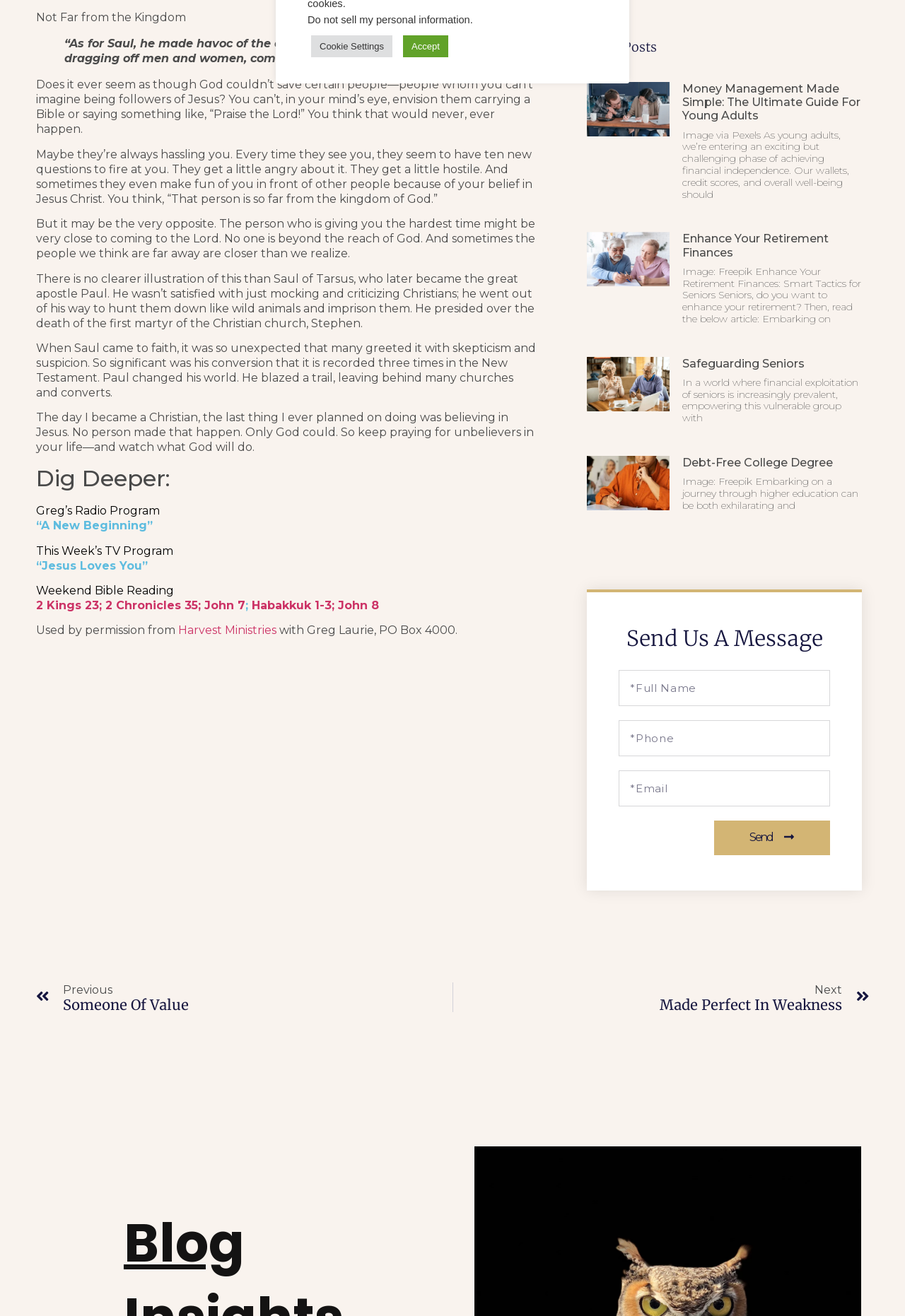Determine the bounding box for the HTML element described here: "Accept". The coordinates should be given as [left, top, right, bottom] with each number being a float between 0 and 1.

[0.445, 0.027, 0.495, 0.044]